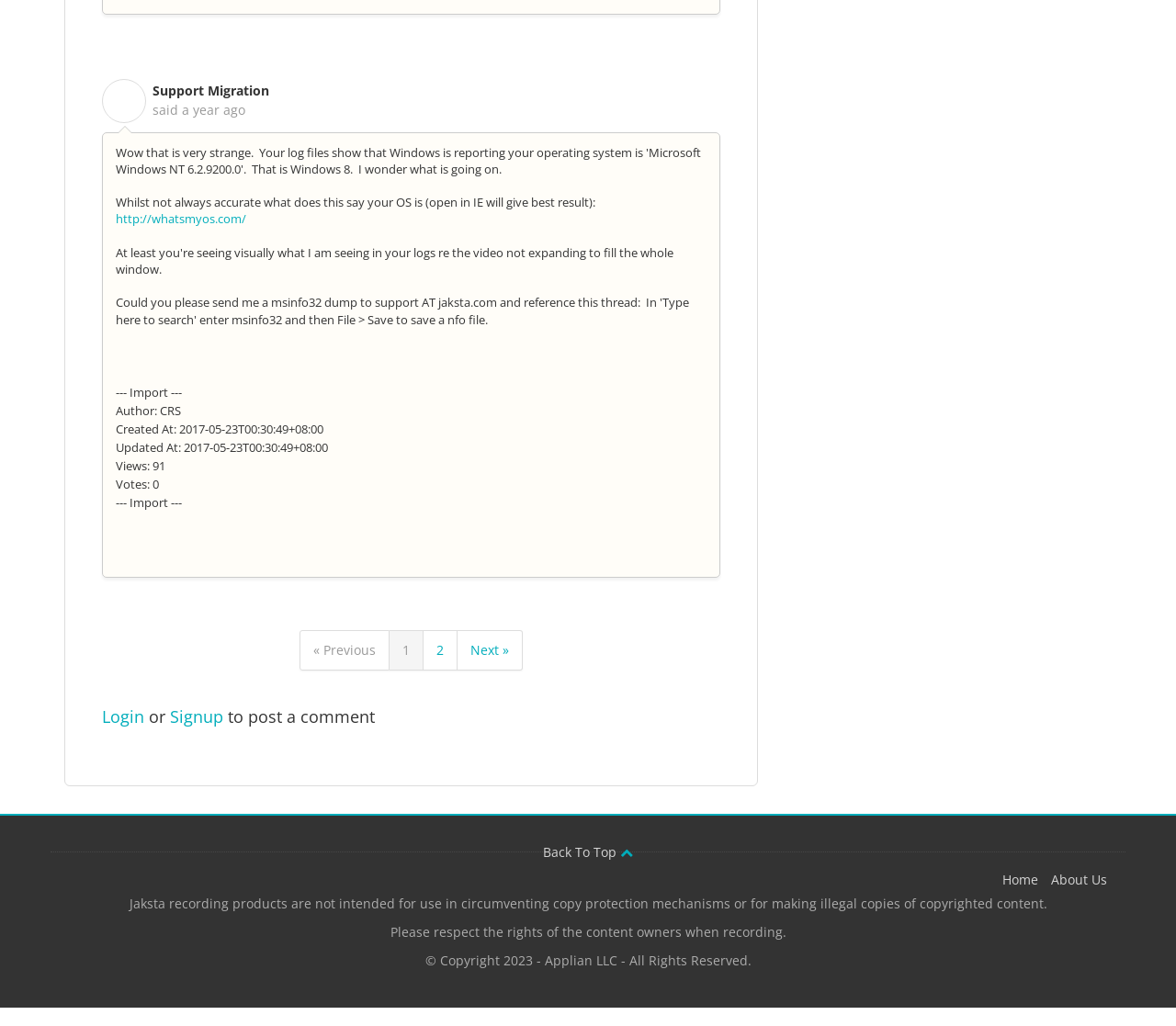Please determine the bounding box coordinates for the element that should be clicked to follow these instructions: "Click on the '« Previous' link".

[0.255, 0.614, 0.331, 0.653]